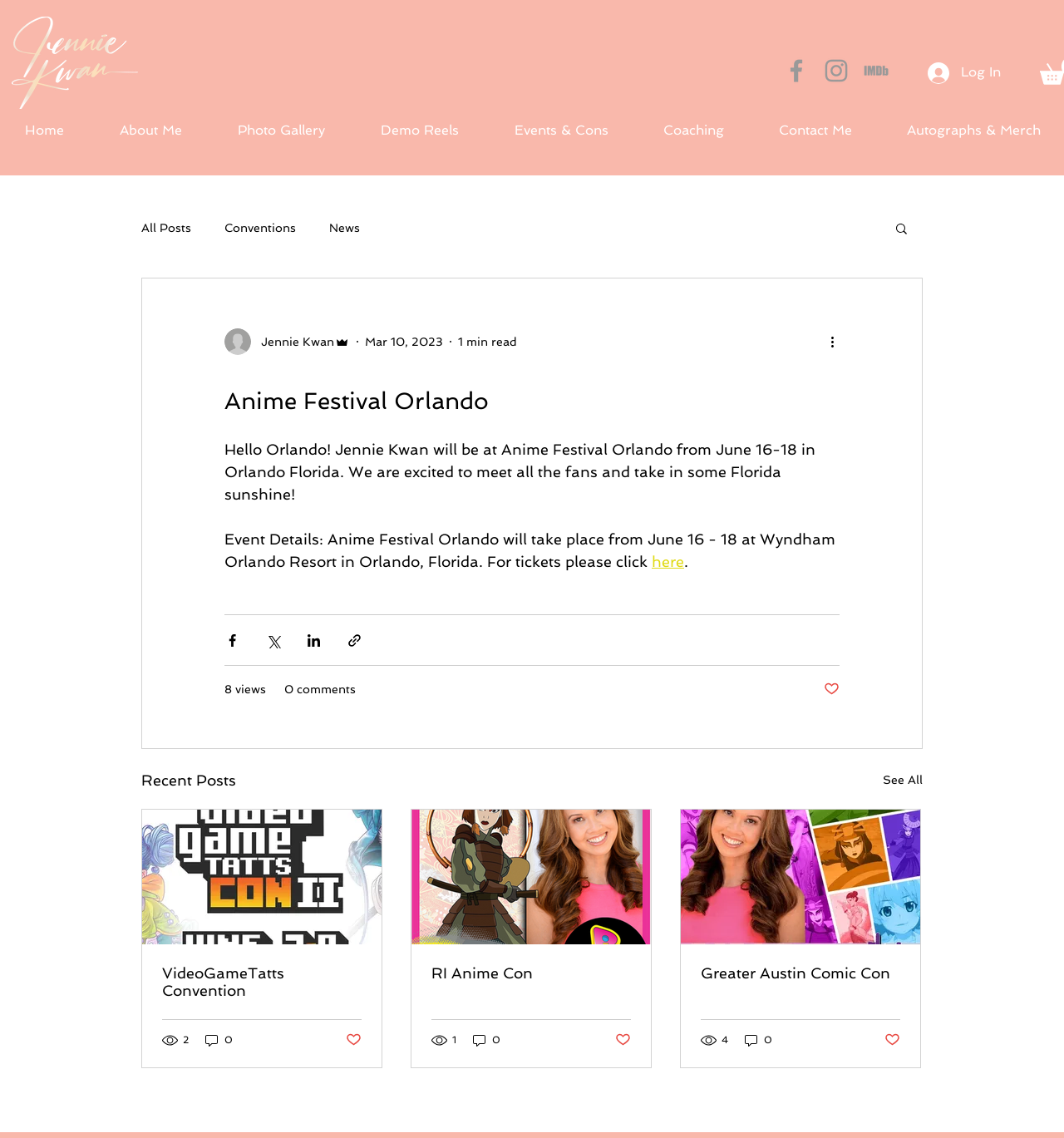Find the bounding box of the element with the following description: "parent_node: Greater Austin Comic Con". The coordinates must be four float numbers between 0 and 1, formatted as [left, top, right, bottom].

[0.64, 0.711, 0.865, 0.83]